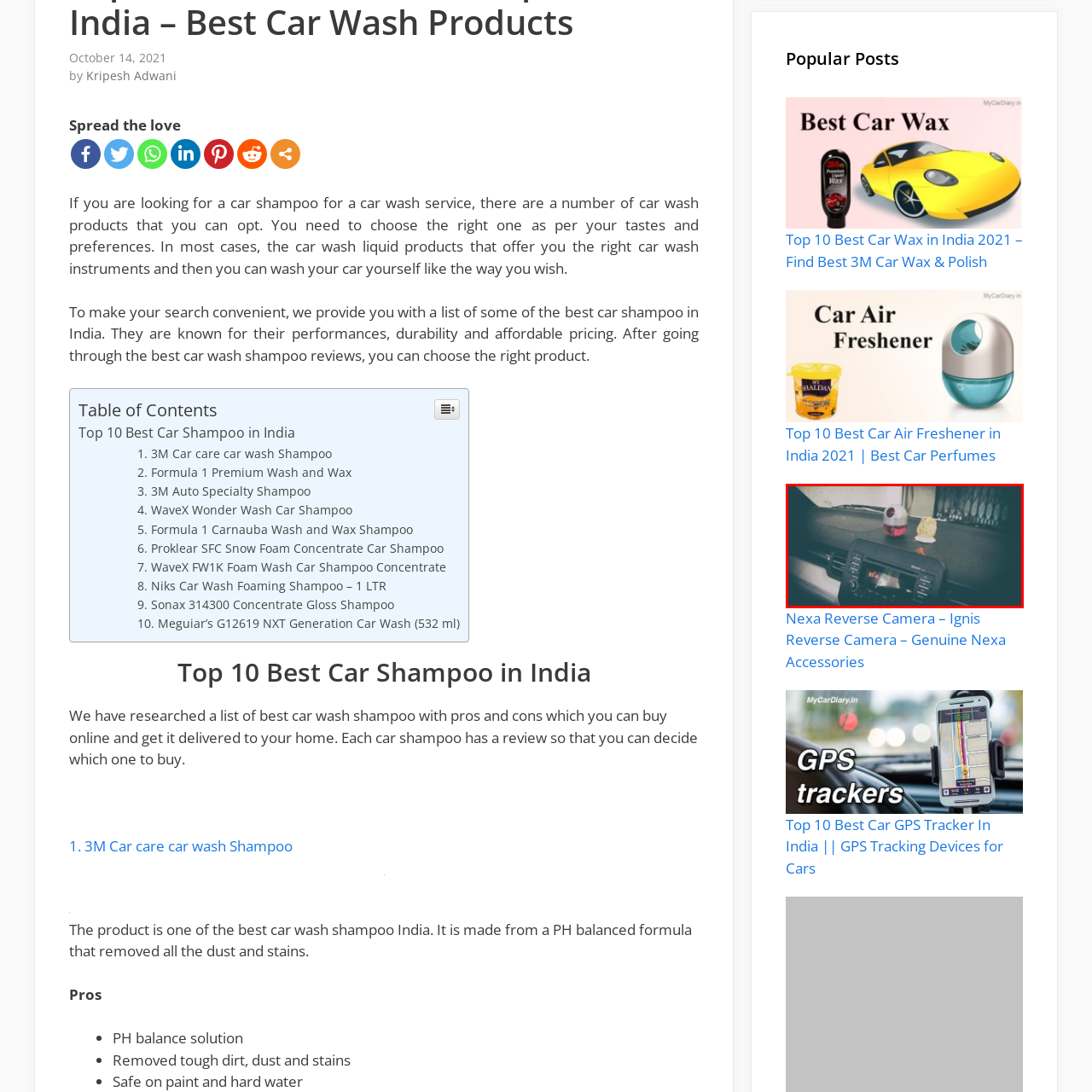Give a detailed account of the picture within the red bounded area.

The image features a car dashboard, showcasing a cozy and personalized environment. Prominently displayed is a car stereo system, which appears to be in use, possibly tuned to a radio station, indicated by a visible frequency. Beside the stereo, there are two decorative items: a round, stylish figurine, likely an air freshener, with a glossy surface reflecting light, and a cute cartoon character figurine, adding a touch of whimsy to the interior. The overall ambiance suggests a blend of functionality and personal flair, characteristic of a well-loved vehicle.